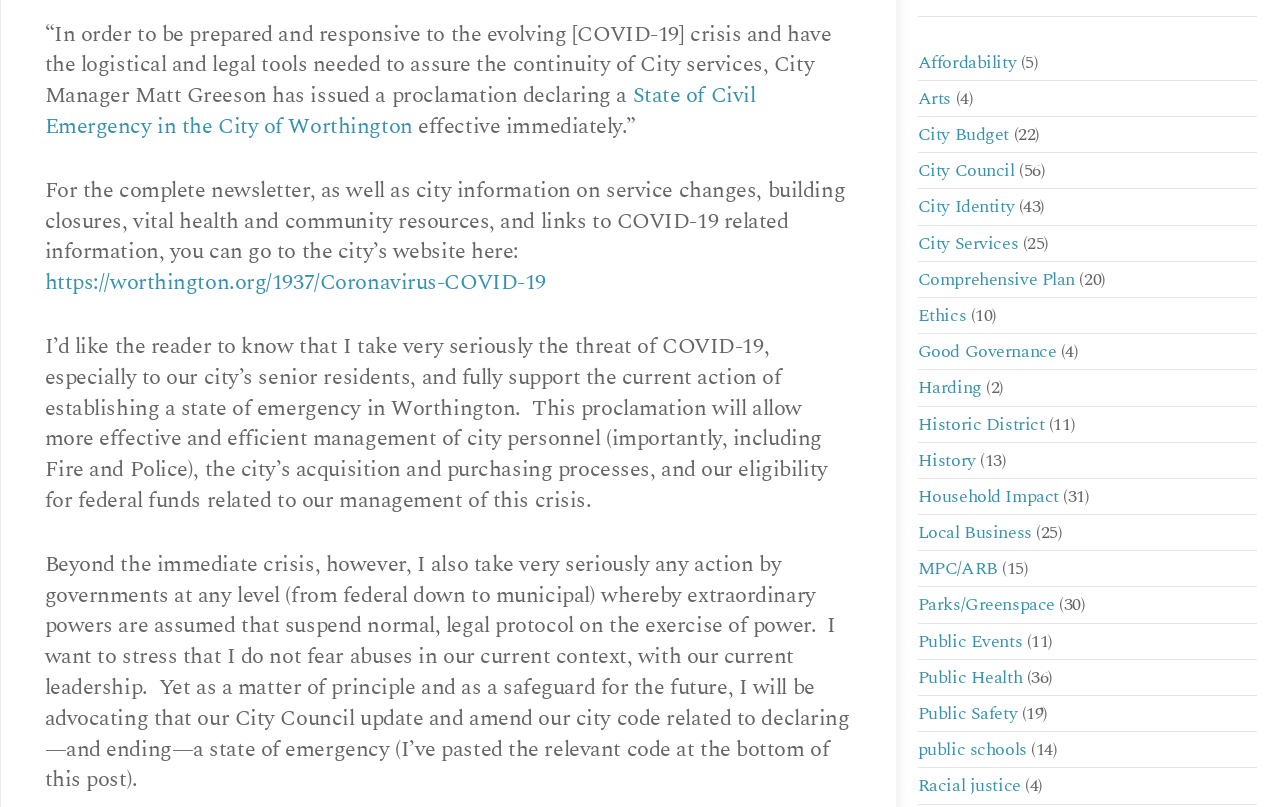Find and provide the bounding box coordinates for the UI element described with: "Ethics".

[0.717, 0.374, 0.755, 0.408]